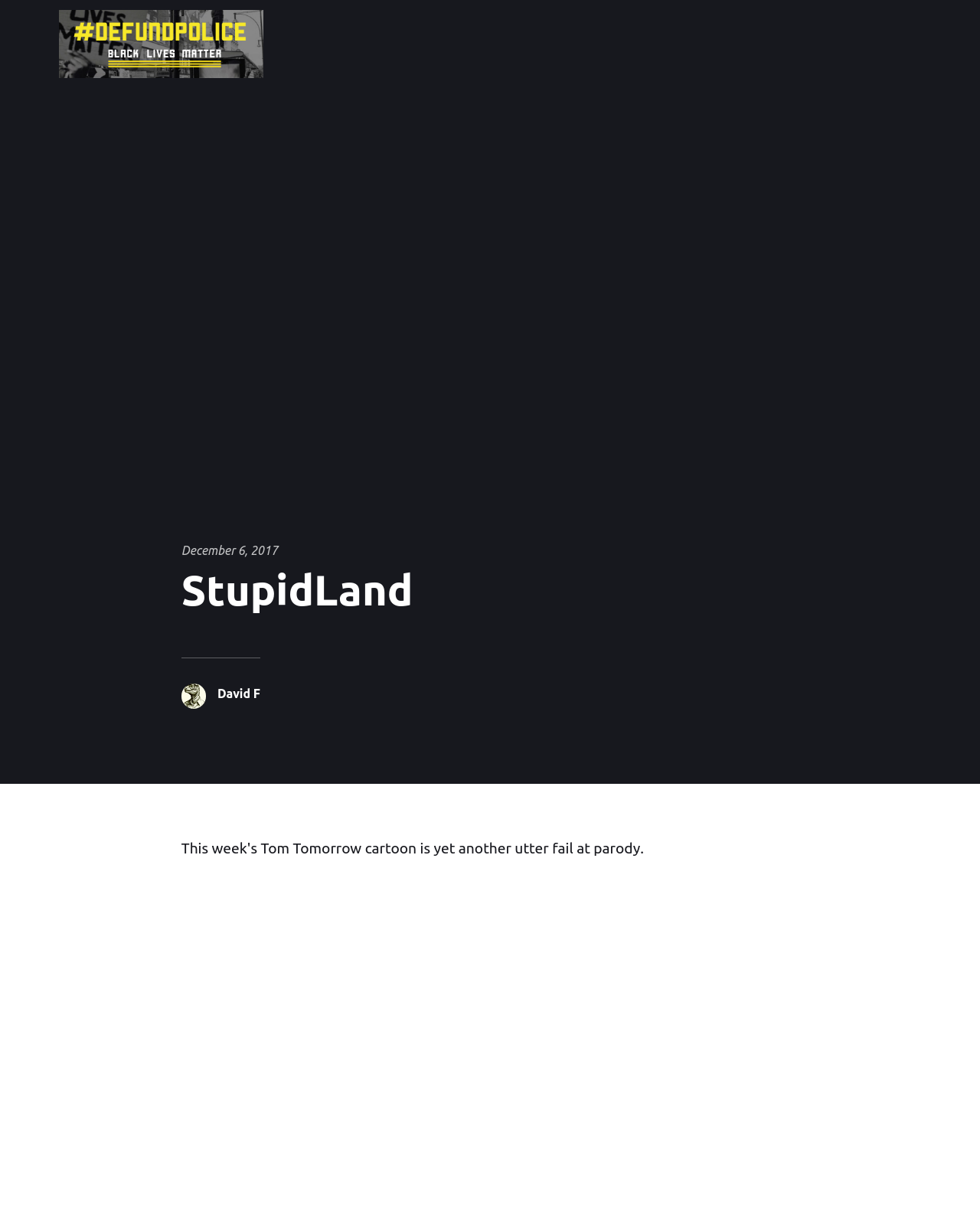Using the information from the screenshot, answer the following question thoroughly:
What is the name of the image in the header section?

I found the name of the image by looking at the image element in the header section, which is located at the top of the webpage. The image element has a description 'Kahomono - Still Lucky, After All These Years', indicating the name of the image.